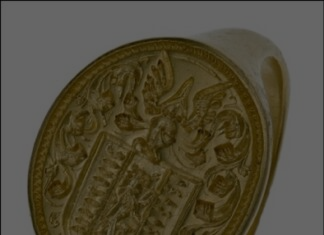Please reply to the following question with a single word or a short phrase:
Where was the ring discovered?

Loch Lomond